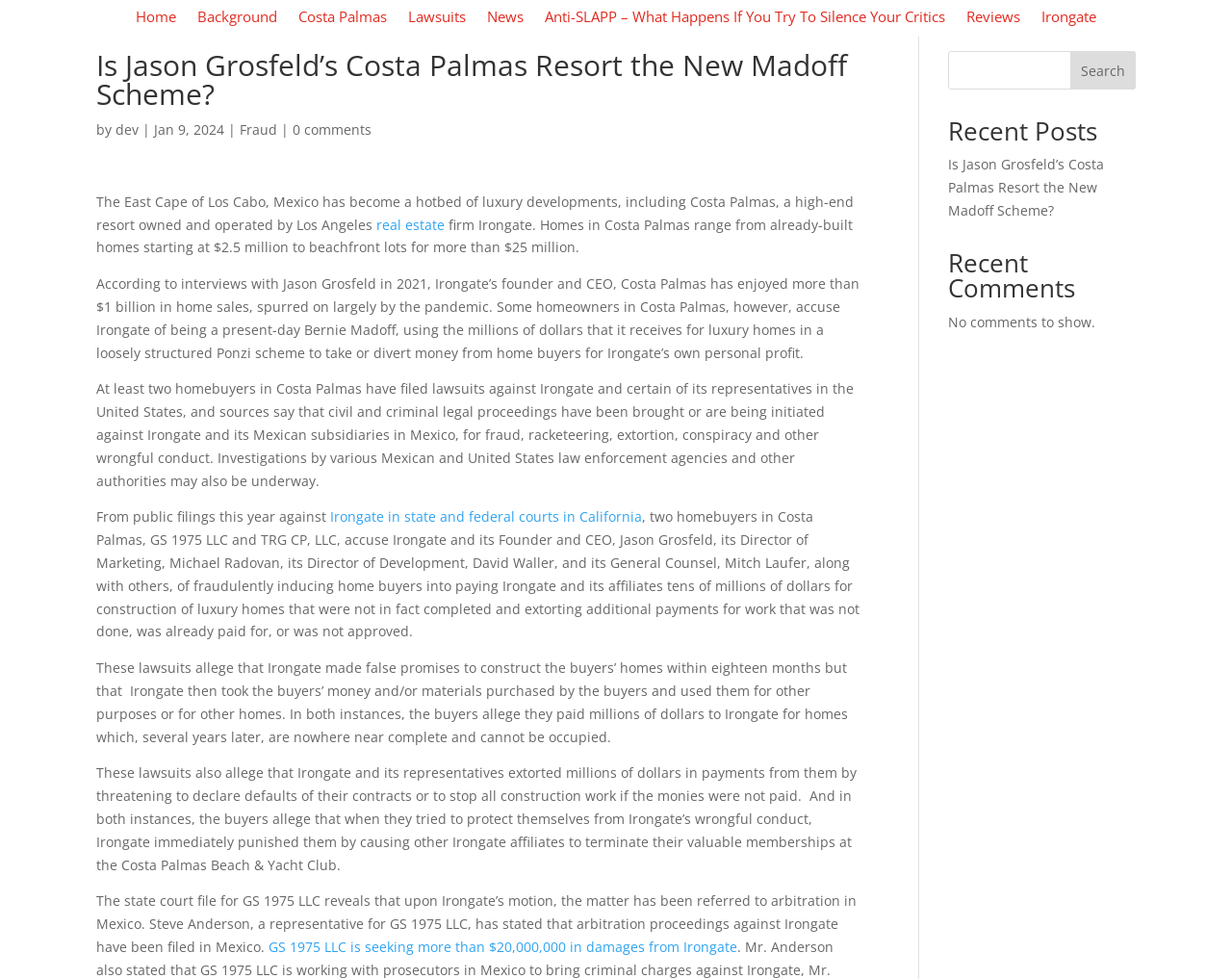Please extract the primary headline from the webpage.

Is Jason Grosfeld’s Costa Palmas Resort the New Madoff Scheme?